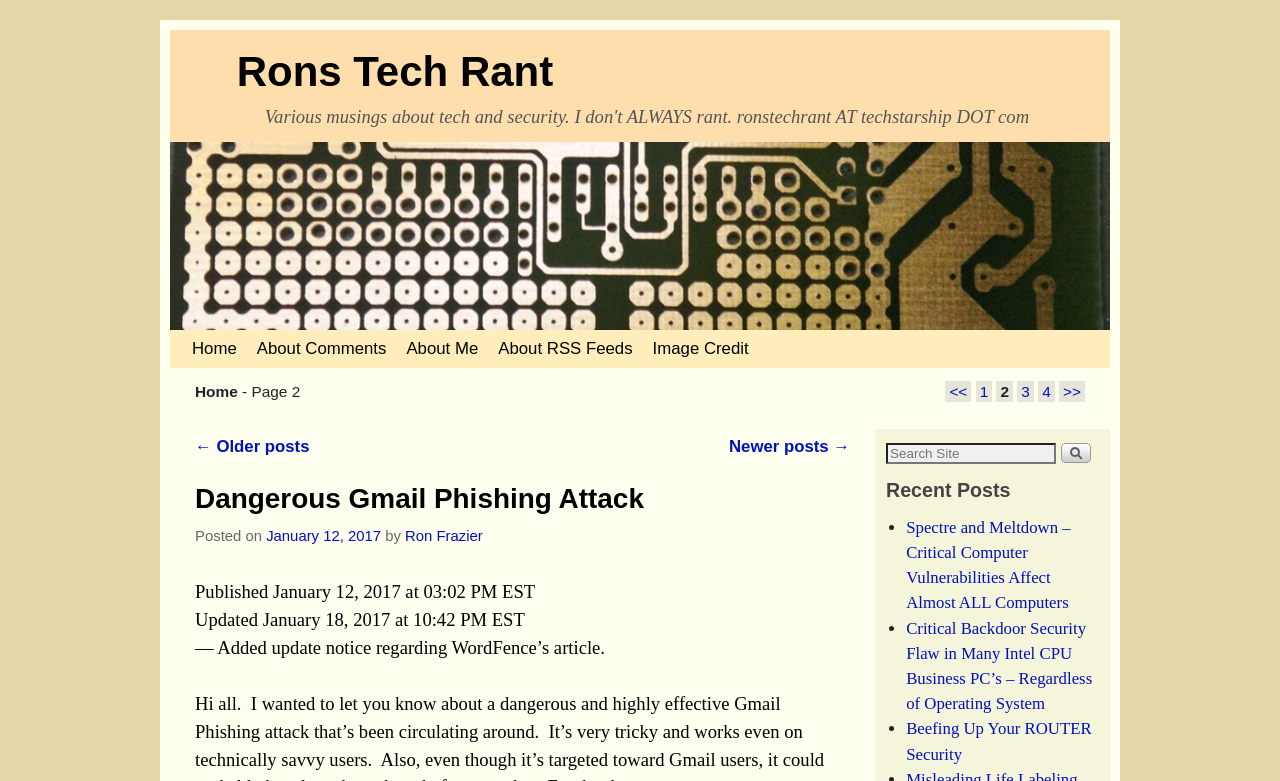What is the topic of the first post?
Using the image as a reference, deliver a detailed and thorough answer to the question.

The topic of the first post can be found in the heading element within the post section, which reads 'Dangerous Gmail Phishing Attack'. This is the title of the first post on the page.